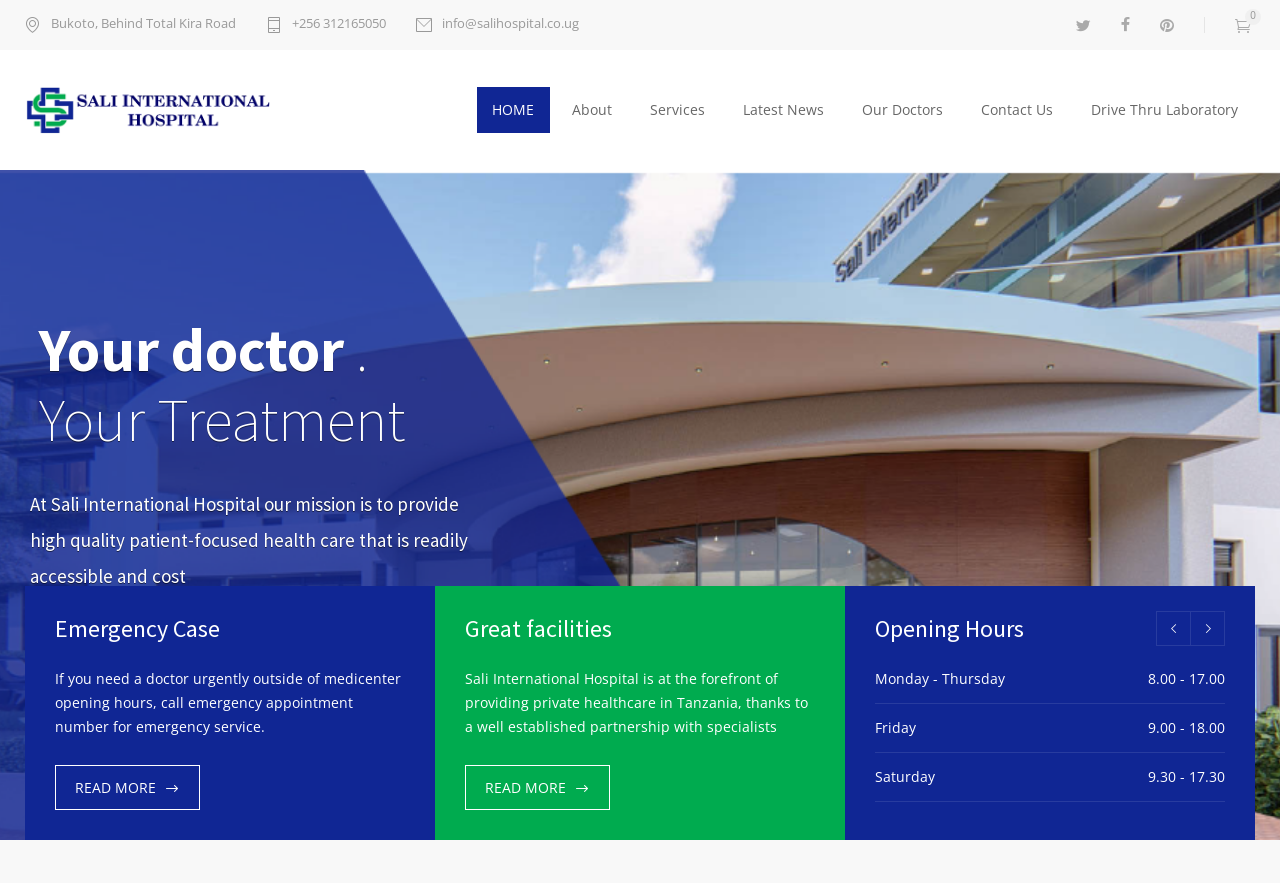Can you determine the bounding box coordinates of the area that needs to be clicked to fulfill the following instruction: "Read more about Emergency Case"?

[0.043, 0.867, 0.156, 0.918]